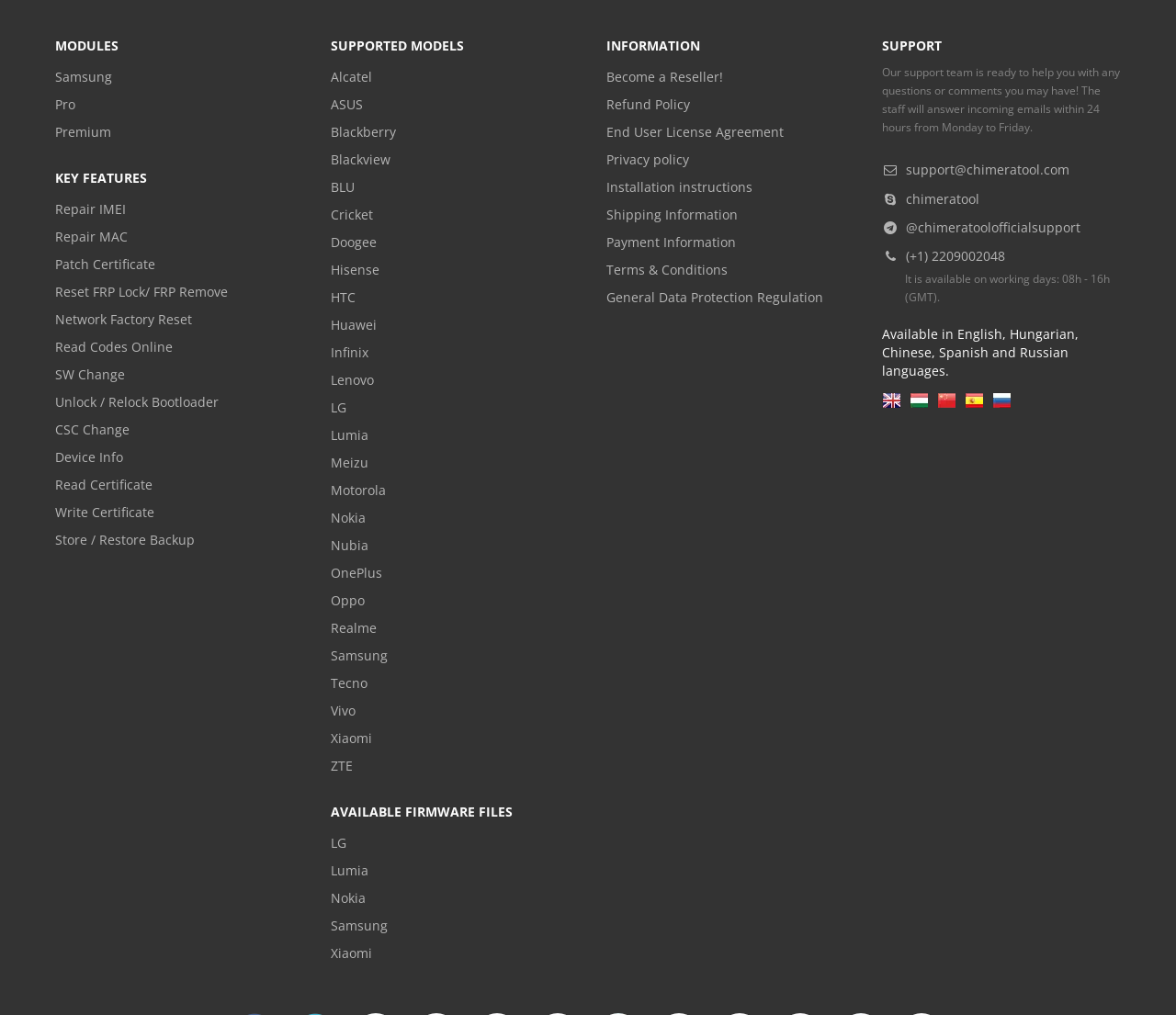Please answer the following question using a single word or phrase: 
How many mobile device brands are supported by this platform?

Over 30